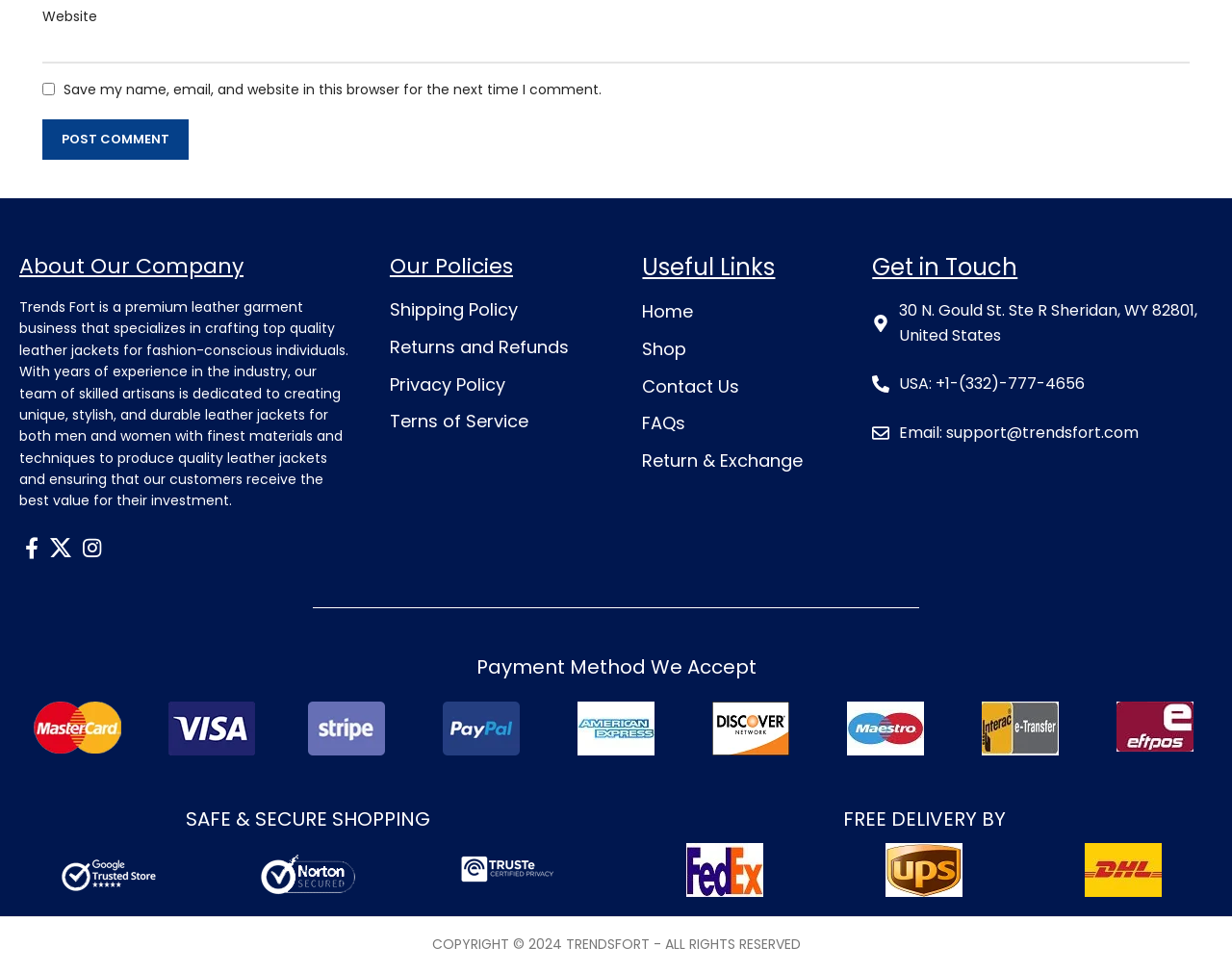Provide the bounding box coordinates for the area that should be clicked to complete the instruction: "Email support".

[0.708, 0.432, 0.984, 0.458]